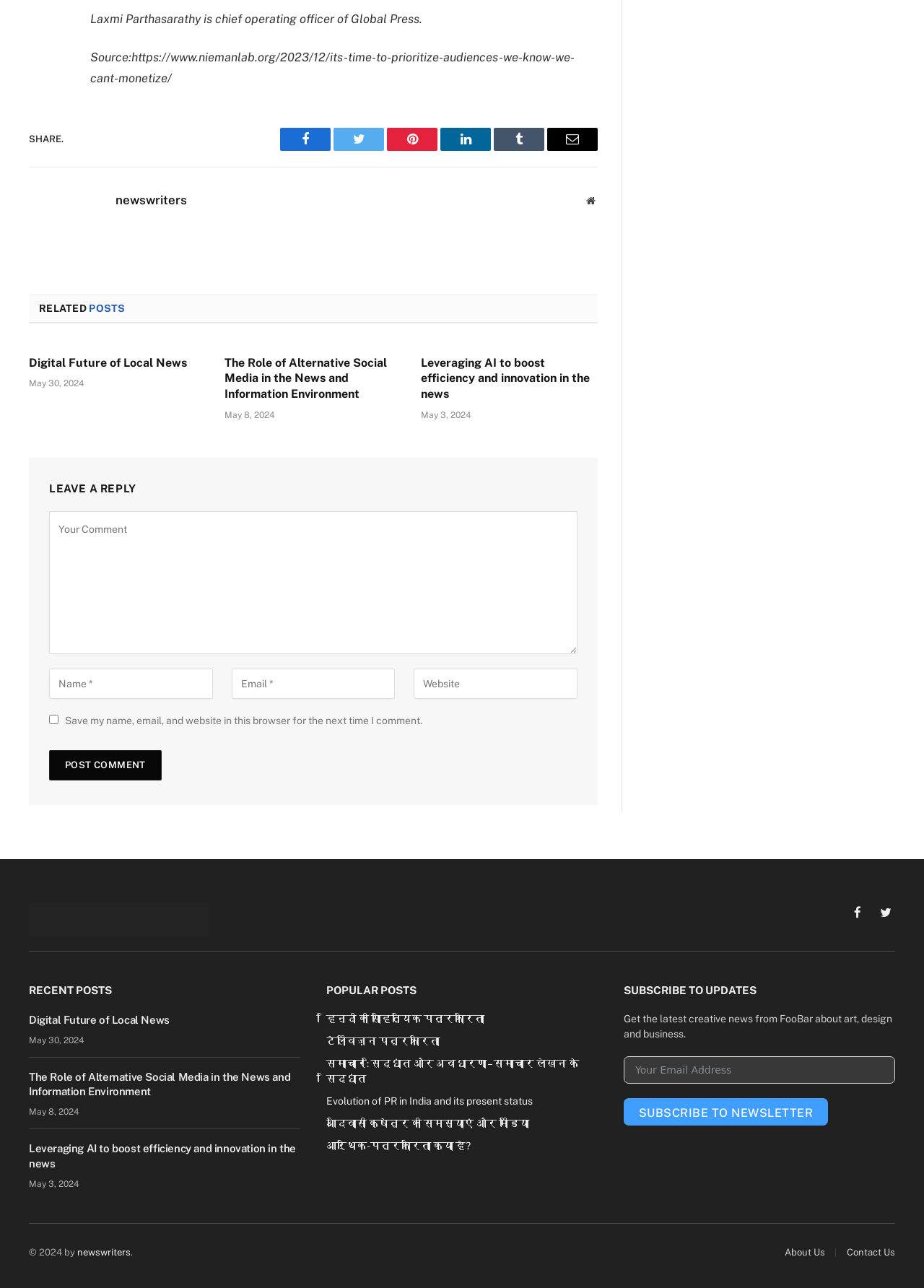Identify the bounding box coordinates of the part that should be clicked to carry out this instruction: "Leave a reply".

[0.053, 0.373, 0.625, 0.386]